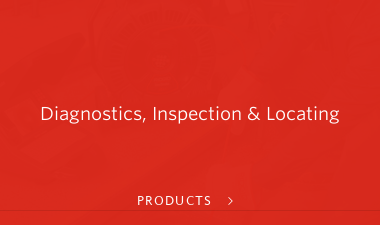Please analyze the image and provide a thorough answer to the question:
What is the purpose of the 'PRODUCTS' link?

The caption indicates that the word 'PRODUCTS' is presented below the title, suggesting that it is a link that allows users to explore related tools further.